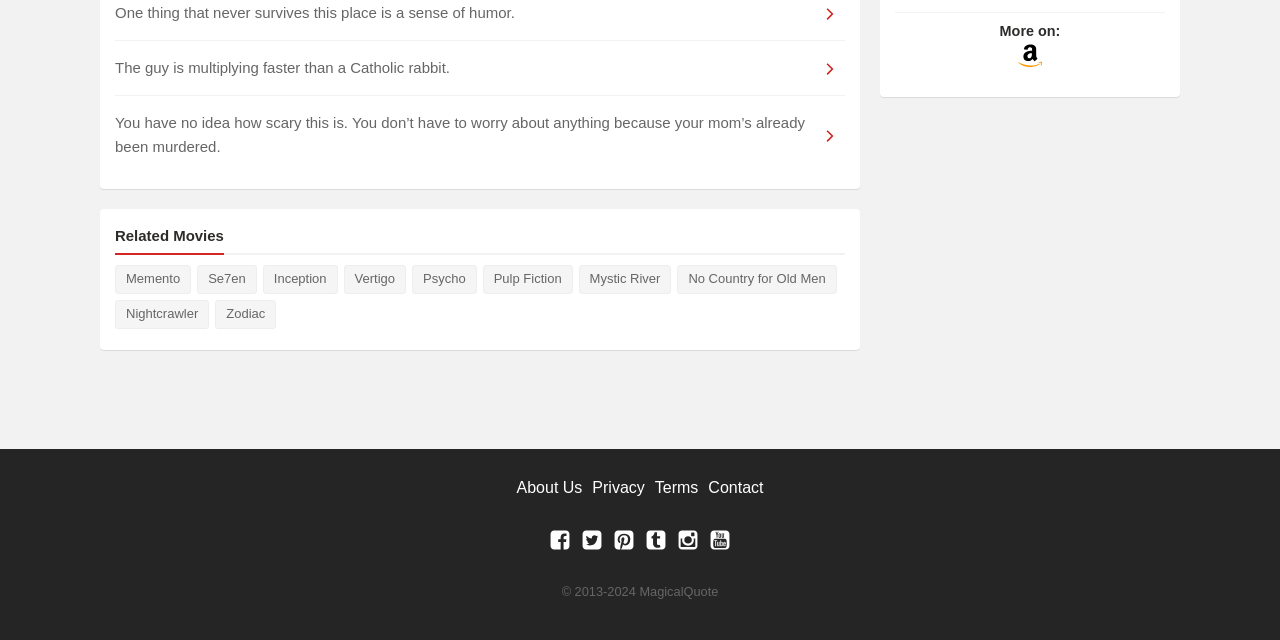Refer to the element description parent_node: More on: and identify the corresponding bounding box in the screenshot. Format the coordinates as (top-left x, top-left y, bottom-right x, bottom-right y) with values in the range of 0 to 1.

[0.795, 0.067, 0.814, 0.117]